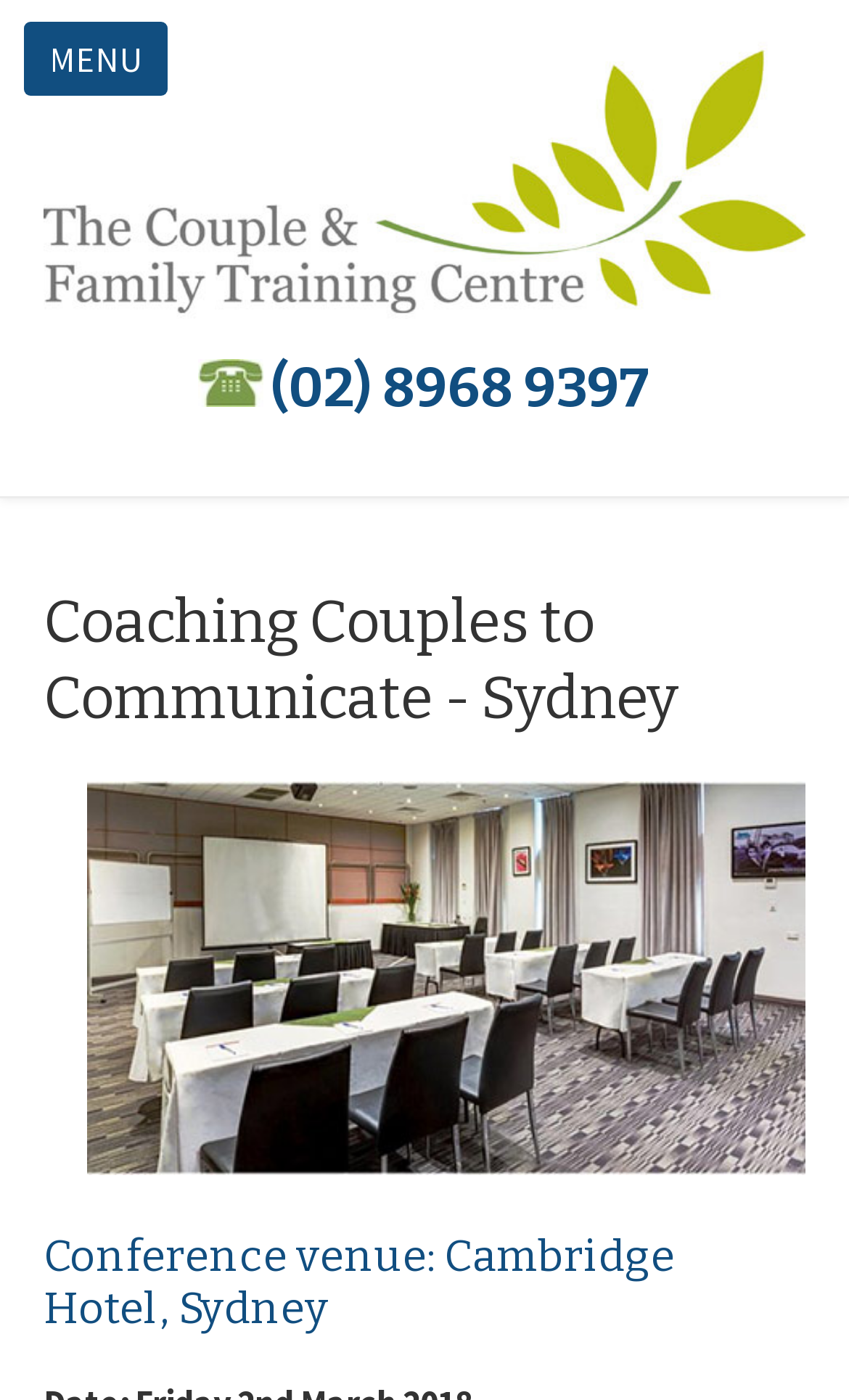What is the conference venue?
Refer to the image and provide a one-word or short phrase answer.

Cambridge Hotel, Sydney